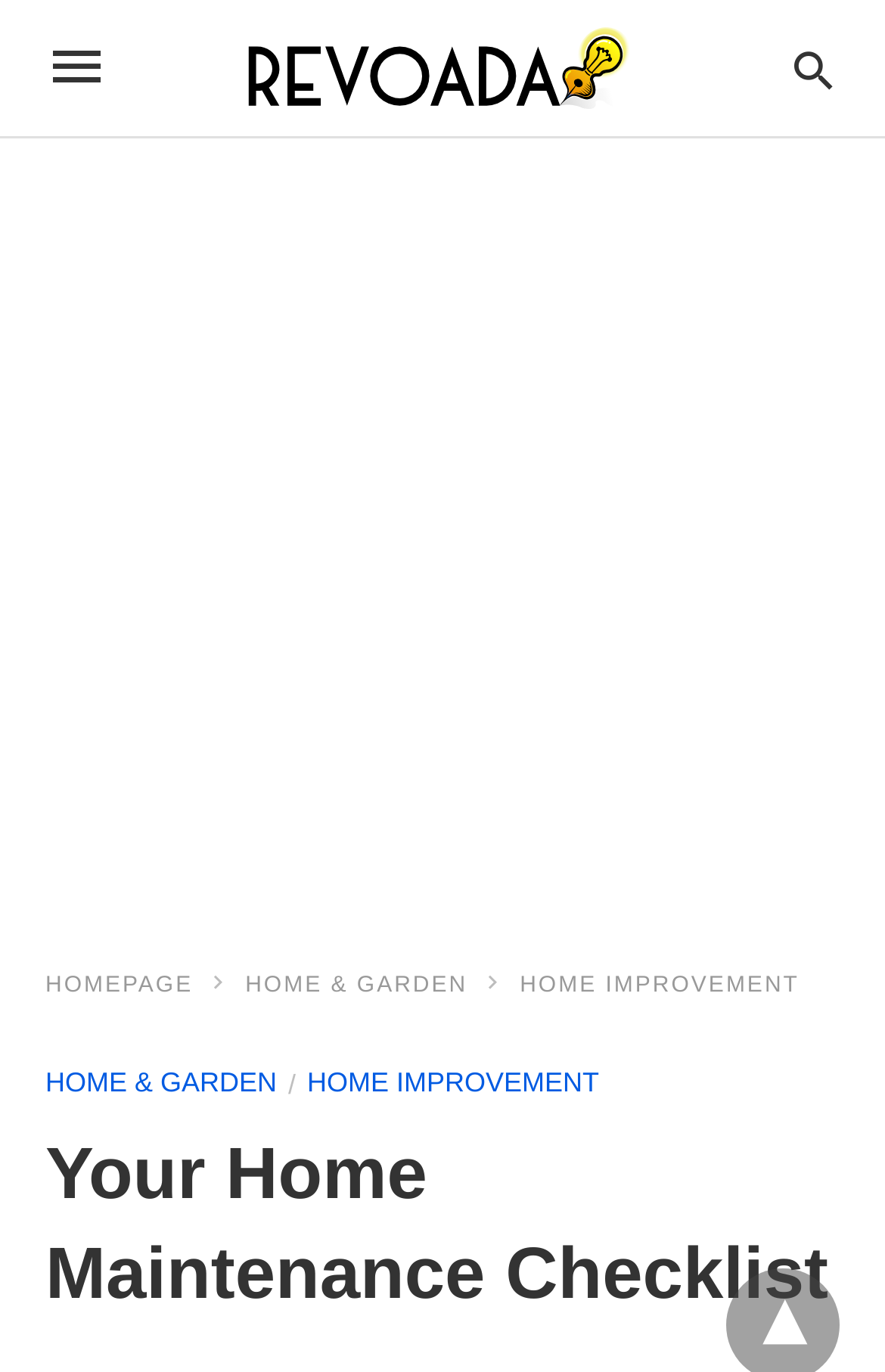Is there a logo on the webpage?
Provide a detailed answer to the question, using the image to inform your response.

I found an image element with the text 'Revoada', which is likely the logo of the website. The image is positioned at the top of the webpage, with a y1 value of 0.02, and has a relatively large width, spanning from x1=0.253 to x2=0.74.